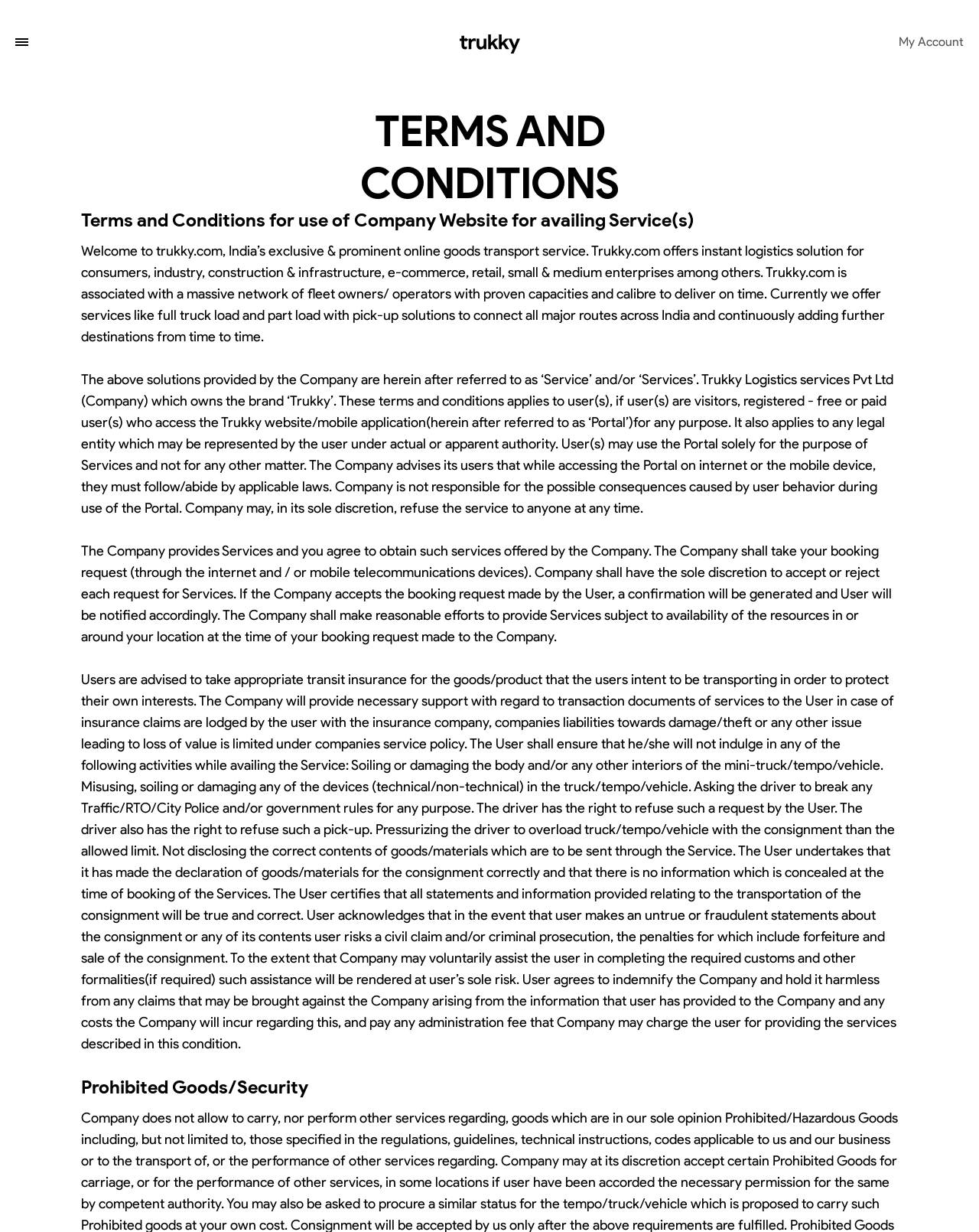Identify the webpage's primary heading and generate its text.

TERMS AND CONDITIONS